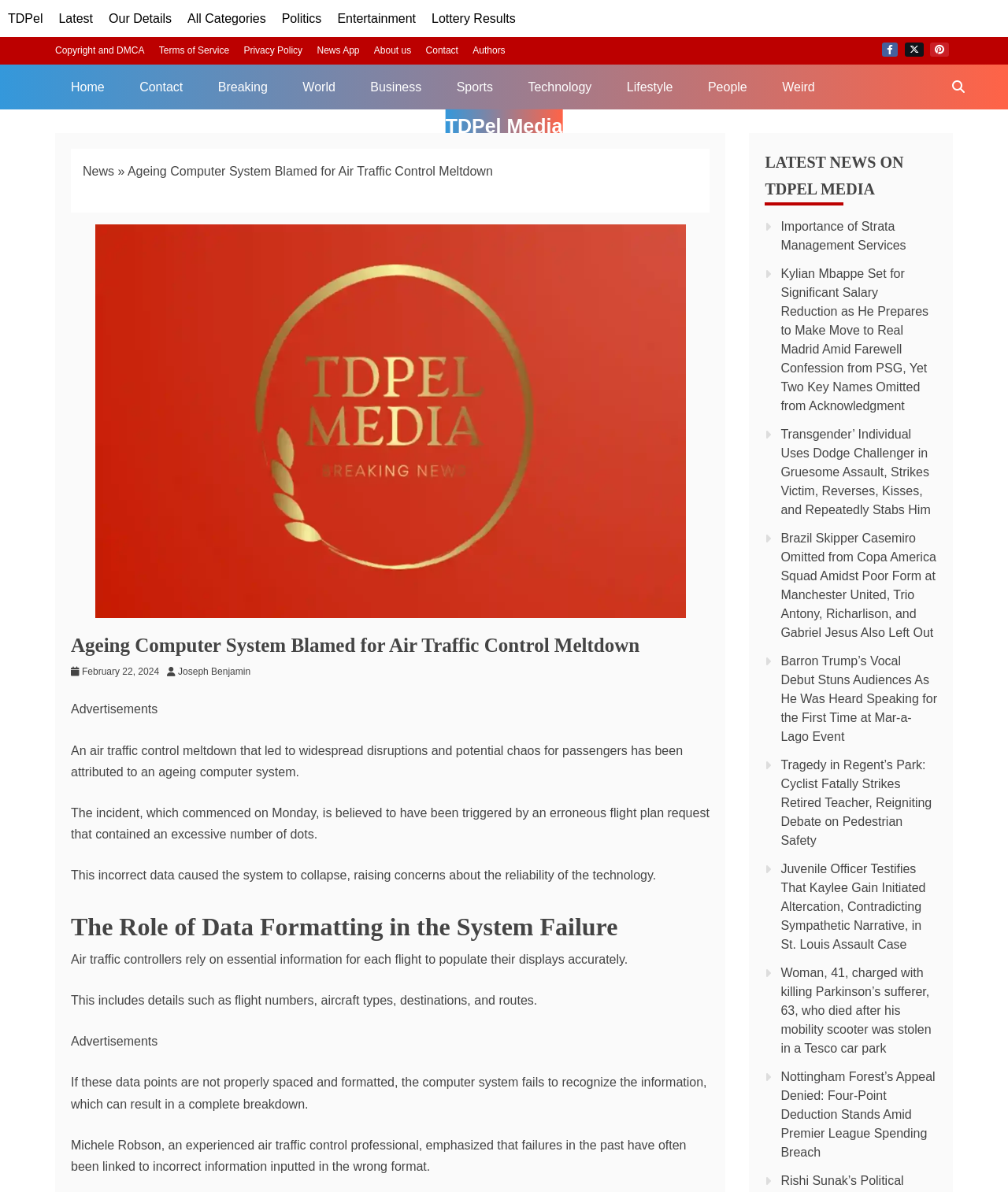Point out the bounding box coordinates of the section to click in order to follow this instruction: "Click on the 'Home' link".

[0.055, 0.054, 0.119, 0.092]